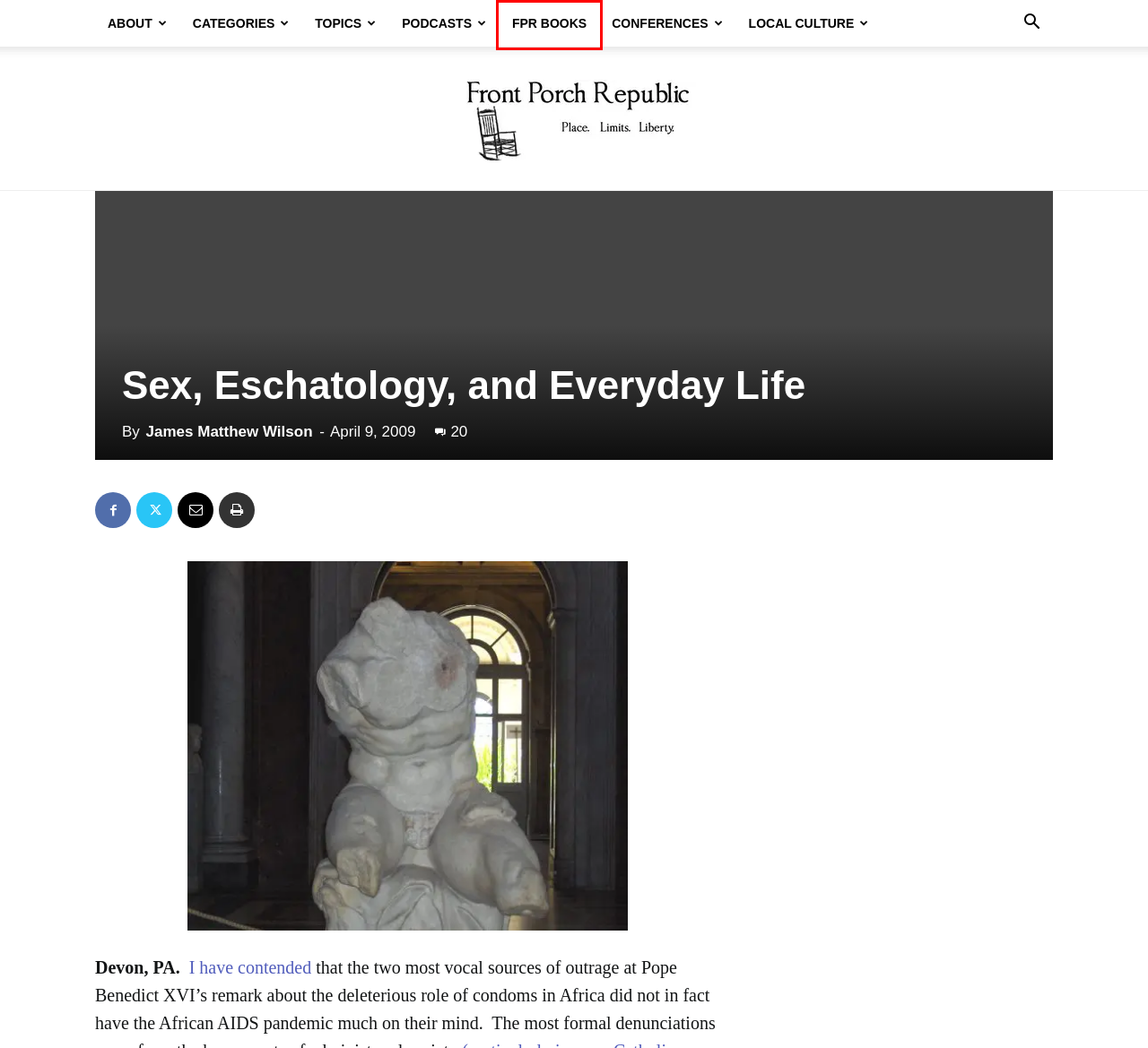You are given a screenshot of a webpage with a red rectangle bounding box around an element. Choose the best webpage description that matches the page after clicking the element in the bounding box. Here are the candidates:
A. Local Culture - Front Porch Republic
B. The Brass Spittoon Podcast Archives - Front Porch Republic
C. Sex, Technocrats, and Technobrats - Front Porch Republic
D. Manage Subscription - Front Porch Republic
E. FPR Conferences - Front Porch Republic
F. FPR Books - Front Porch Republic
G. Front Porch Republic - Front Porch Republic
H. James Matthew Wilson, Author at Front Porch Republic

F